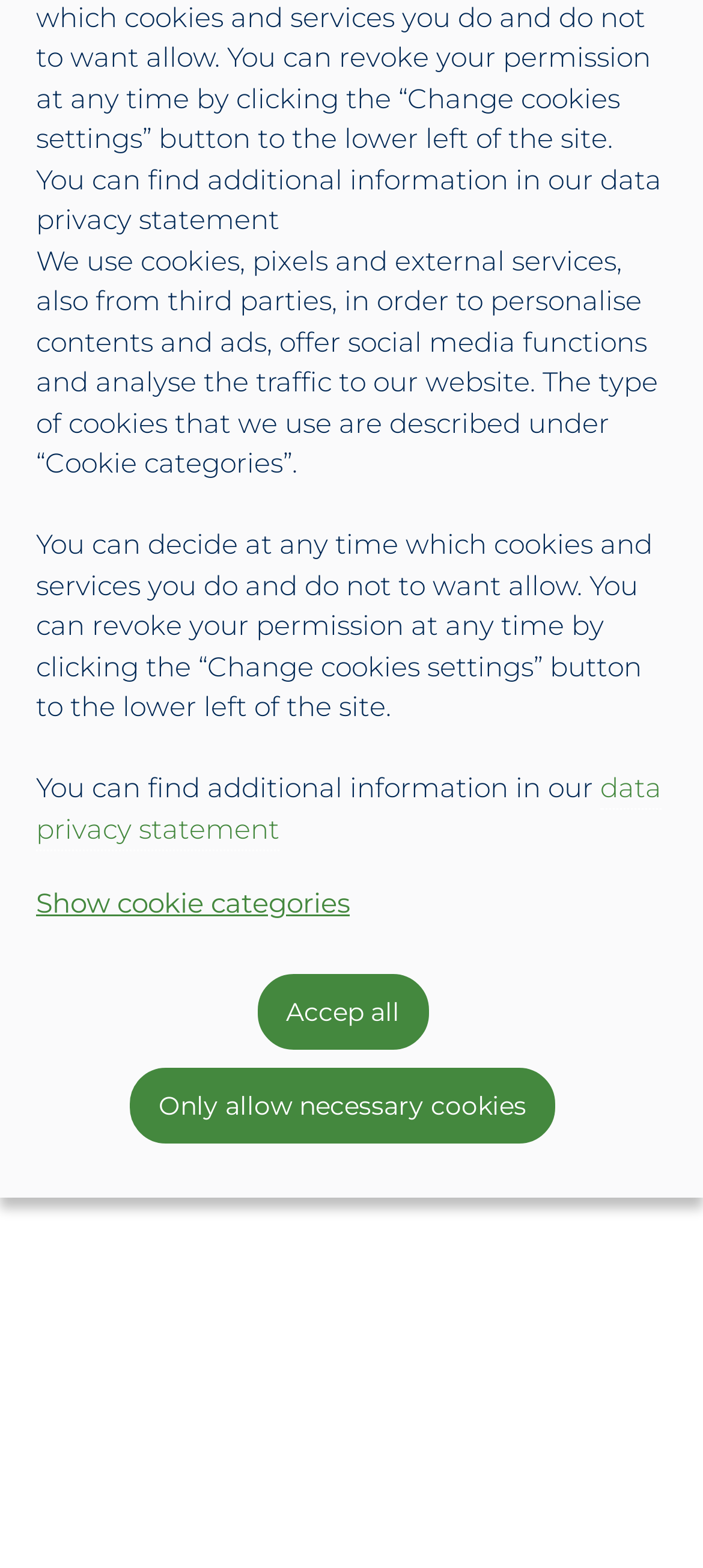Locate the bounding box coordinates of the UI element described by: "Accep all". The bounding box coordinates should consist of four float numbers between 0 and 1, i.e., [left, top, right, bottom].

[0.365, 0.621, 0.609, 0.669]